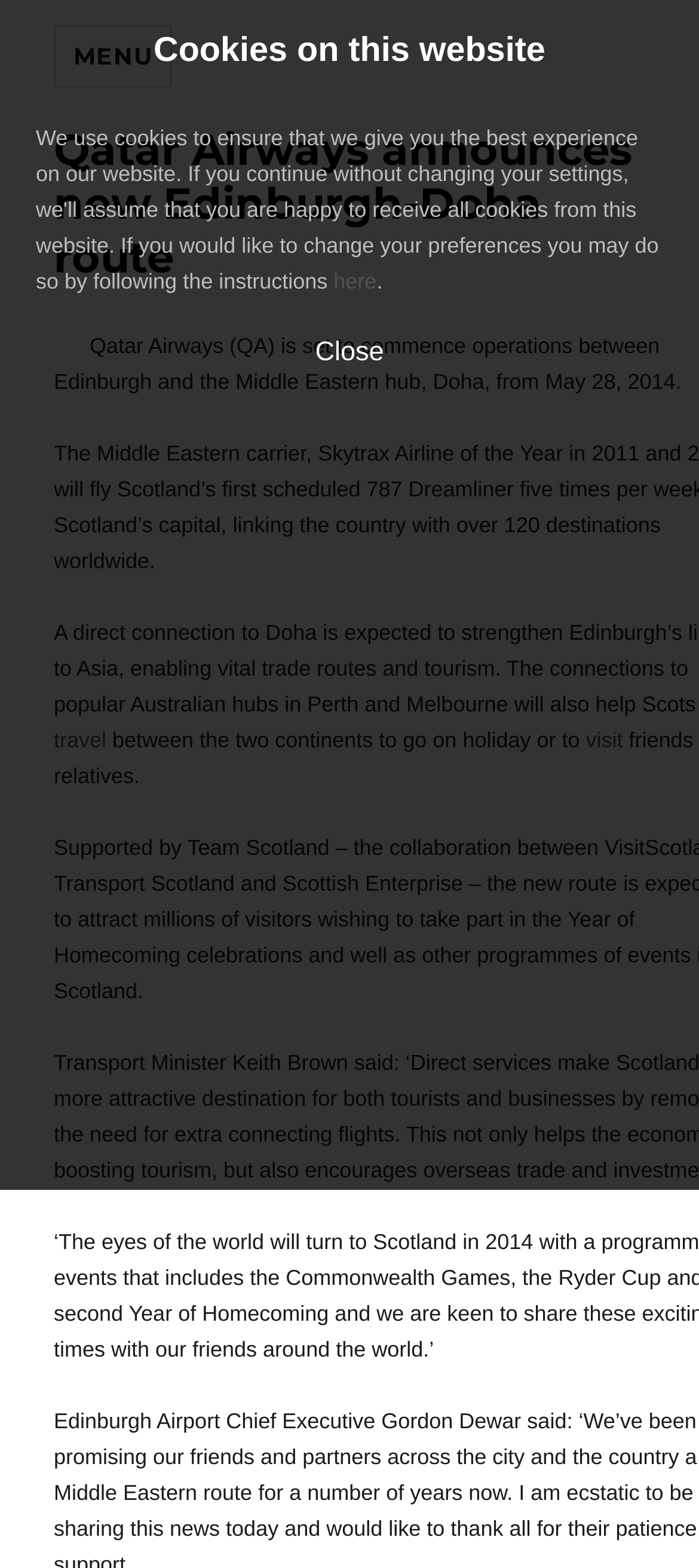What is the purpose of travel mentioned in the article?
Please respond to the question with a detailed and thorough explanation.

The purpose of travel mentioned in the article is to go on holiday or to visit, which is stated in the text 'between the two continents to go on holiday or to visit'.